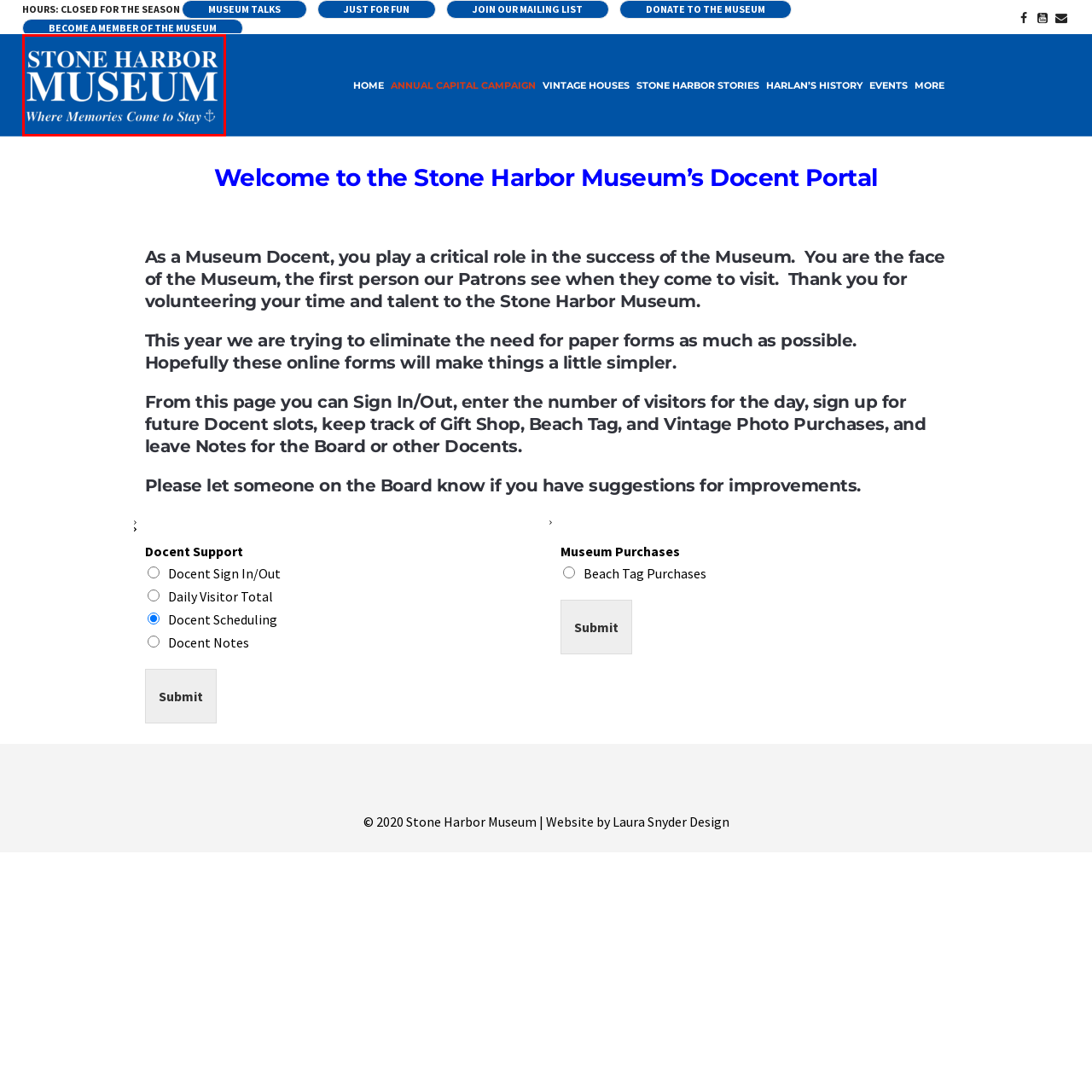What is the purpose of the logo on the Docent Portal?
Pay attention to the image part enclosed by the red bounding box and answer the question using a single word or a short phrase.

Reflecting the institution's commitment